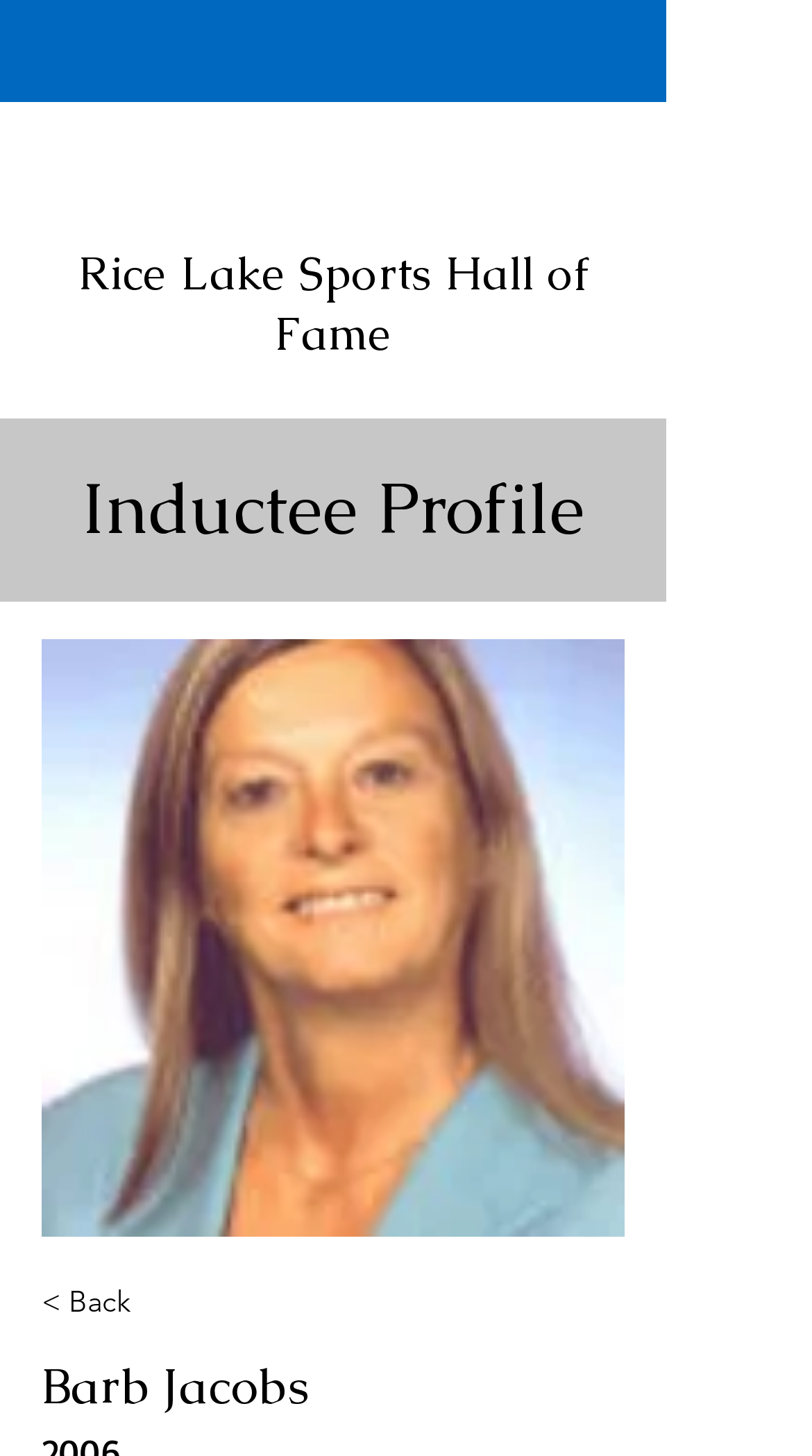Bounding box coordinates are specified in the format (top-left x, top-left y, bottom-right x, bottom-right y). All values are floating point numbers bounded between 0 and 1. Please provide the bounding box coordinate of the region this sentence describes: < Back

[0.051, 0.87, 0.359, 0.919]